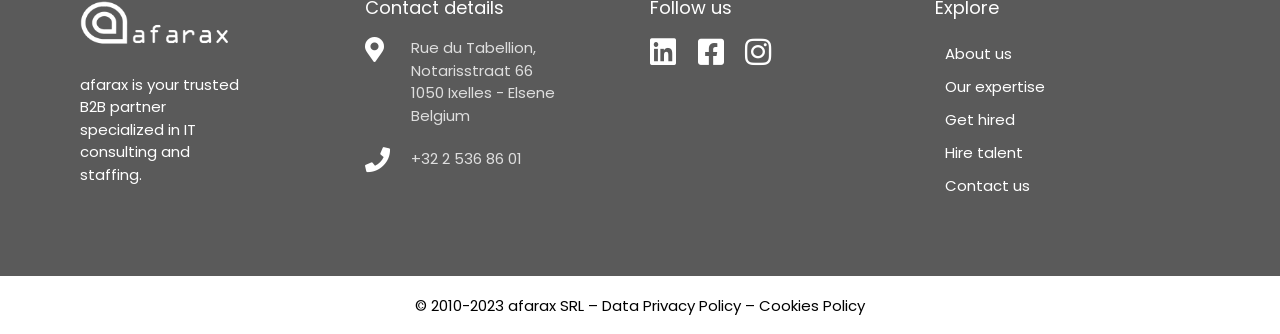Please find the bounding box coordinates of the element that you should click to achieve the following instruction: "Contact the company". The coordinates should be presented as four float numbers between 0 and 1: [left, top, right, bottom].

[0.723, 0.506, 0.938, 0.605]